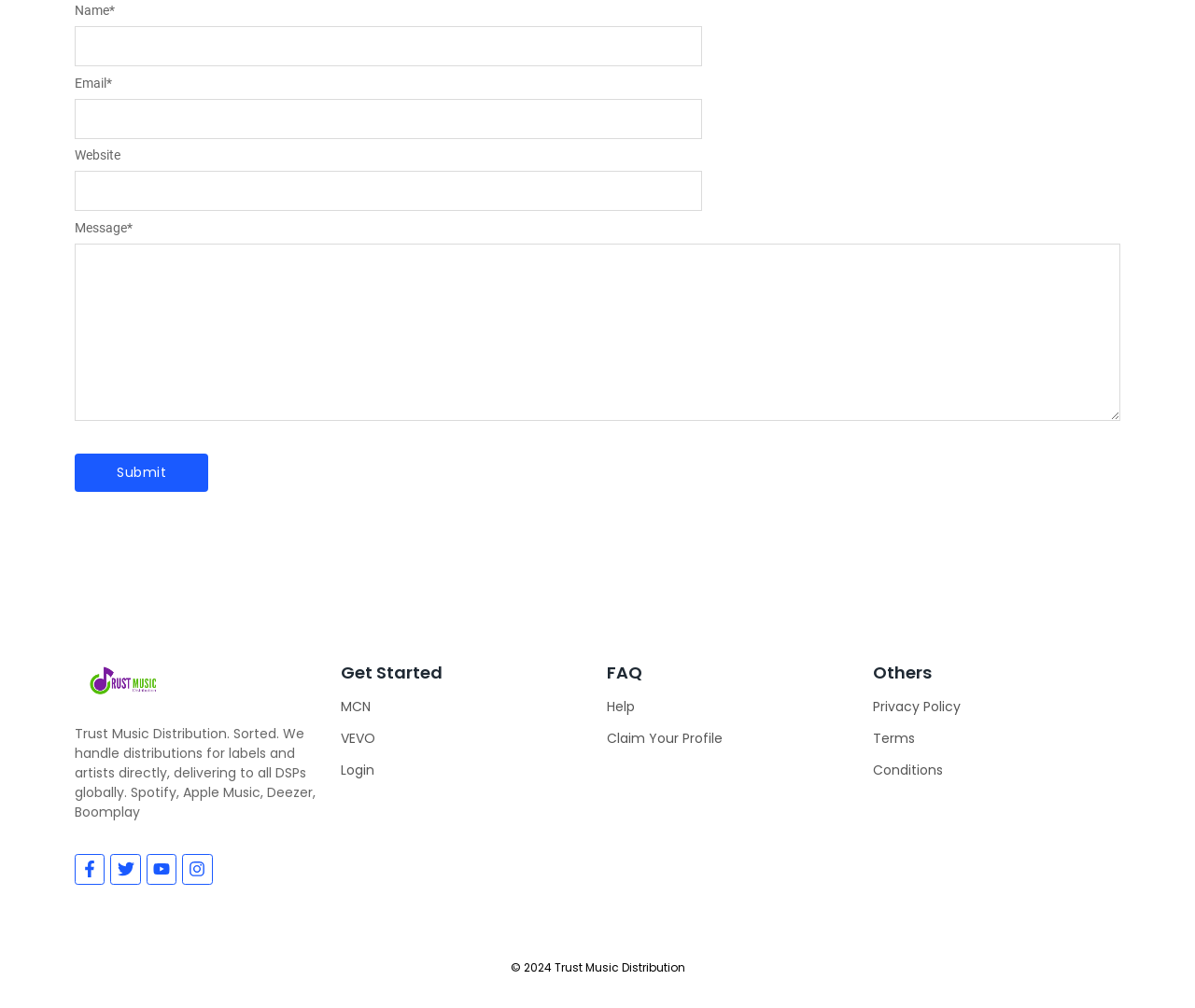Using the information shown in the image, answer the question with as much detail as possible: What is the required information to submit a message?

The webpage has a form with input fields for Name, Email, and Website, but only the Name and Email fields are marked with an asterisk (*) indicating that they are required fields to submit a message.